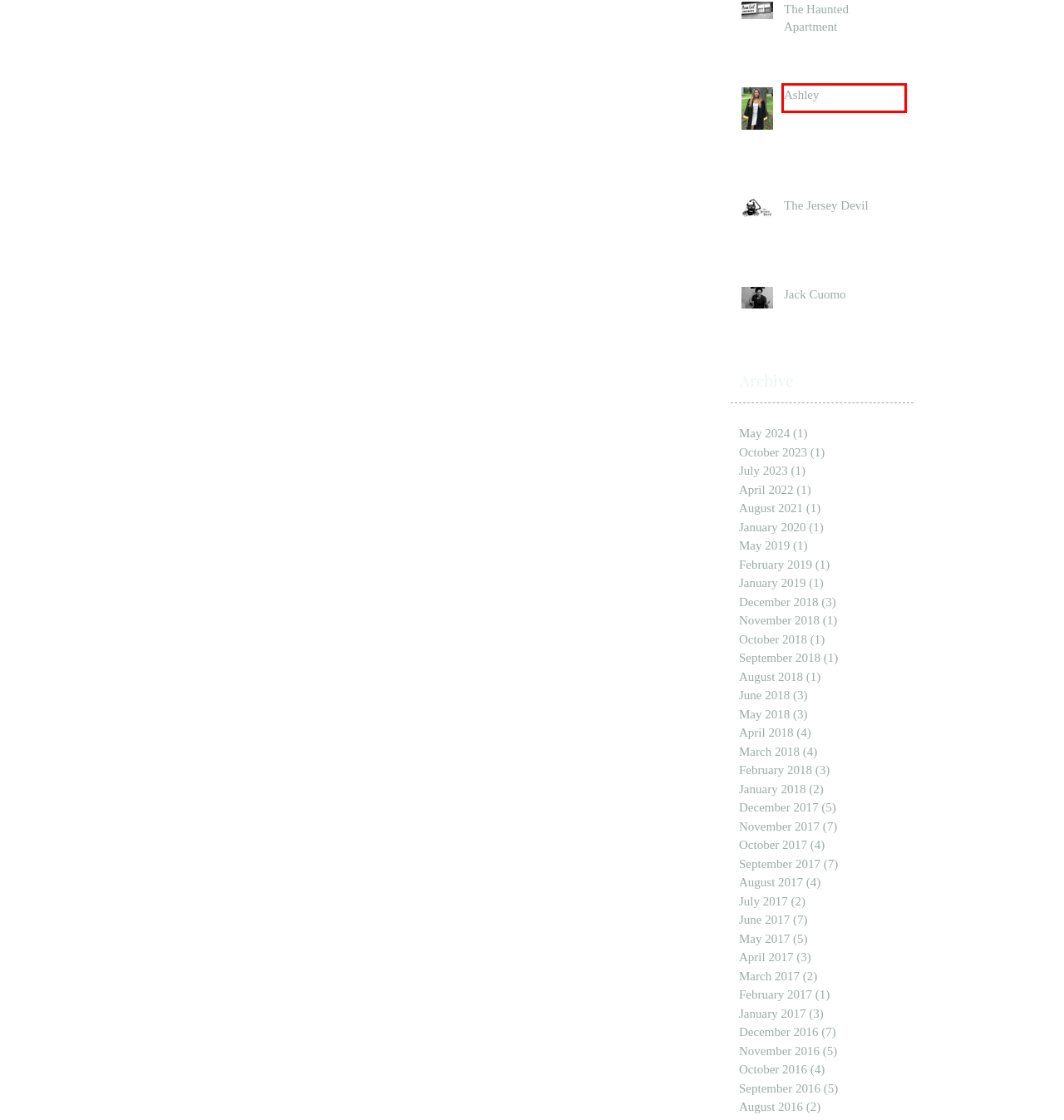You have a screenshot of a webpage, and a red bounding box highlights an element. Select the webpage description that best fits the new page after clicking the element within the bounding box. Options are:
A. May - 2019
B. March - 2018
C. September - 2018
D. Investigating the Jersey Devil
E. November - 2018
F. New and Forever News
G. May - 2017
H. March - 2017

F